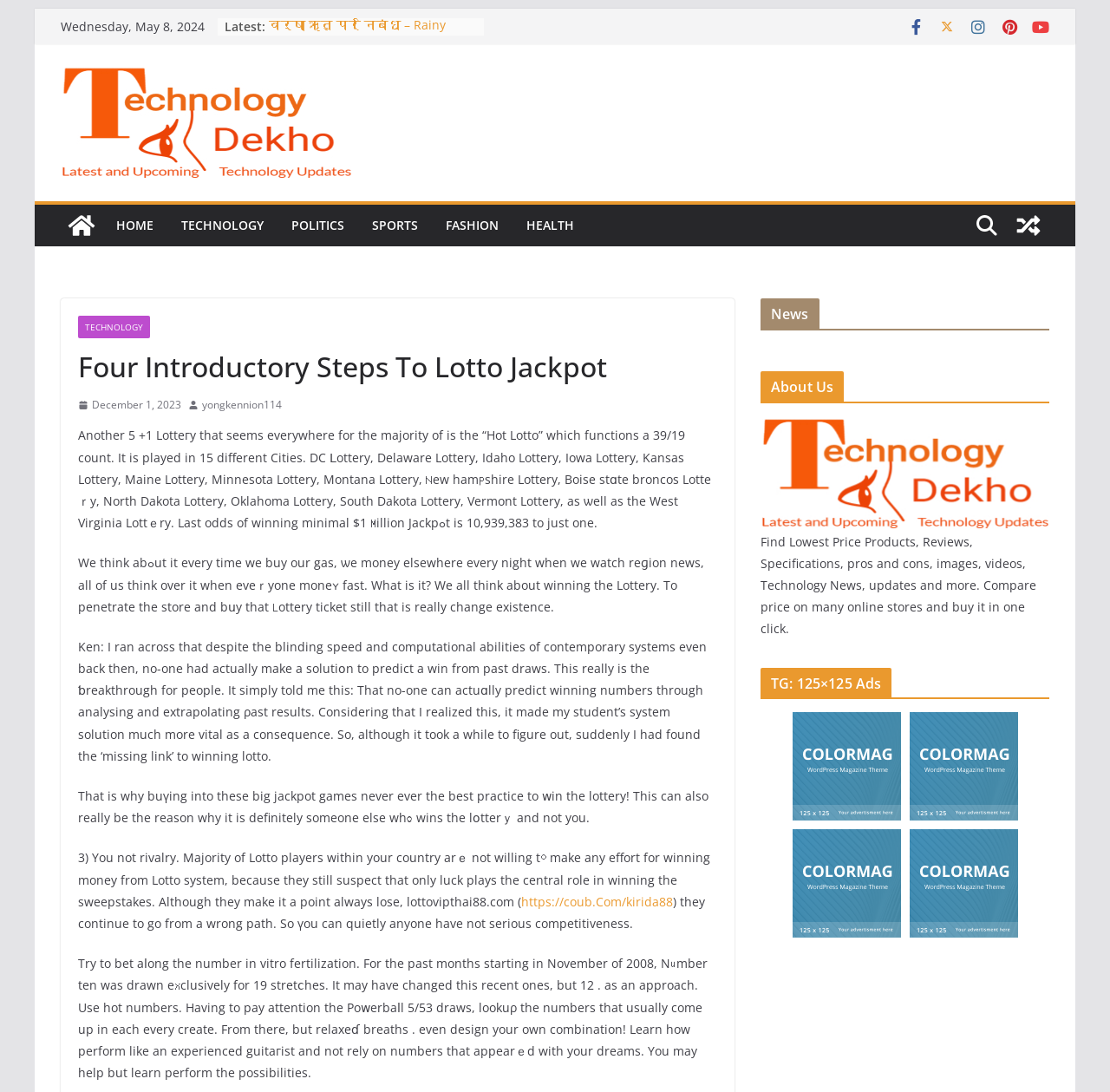Please identify the bounding box coordinates of the area that needs to be clicked to follow this instruction: "Go to the HOME page".

[0.105, 0.196, 0.138, 0.218]